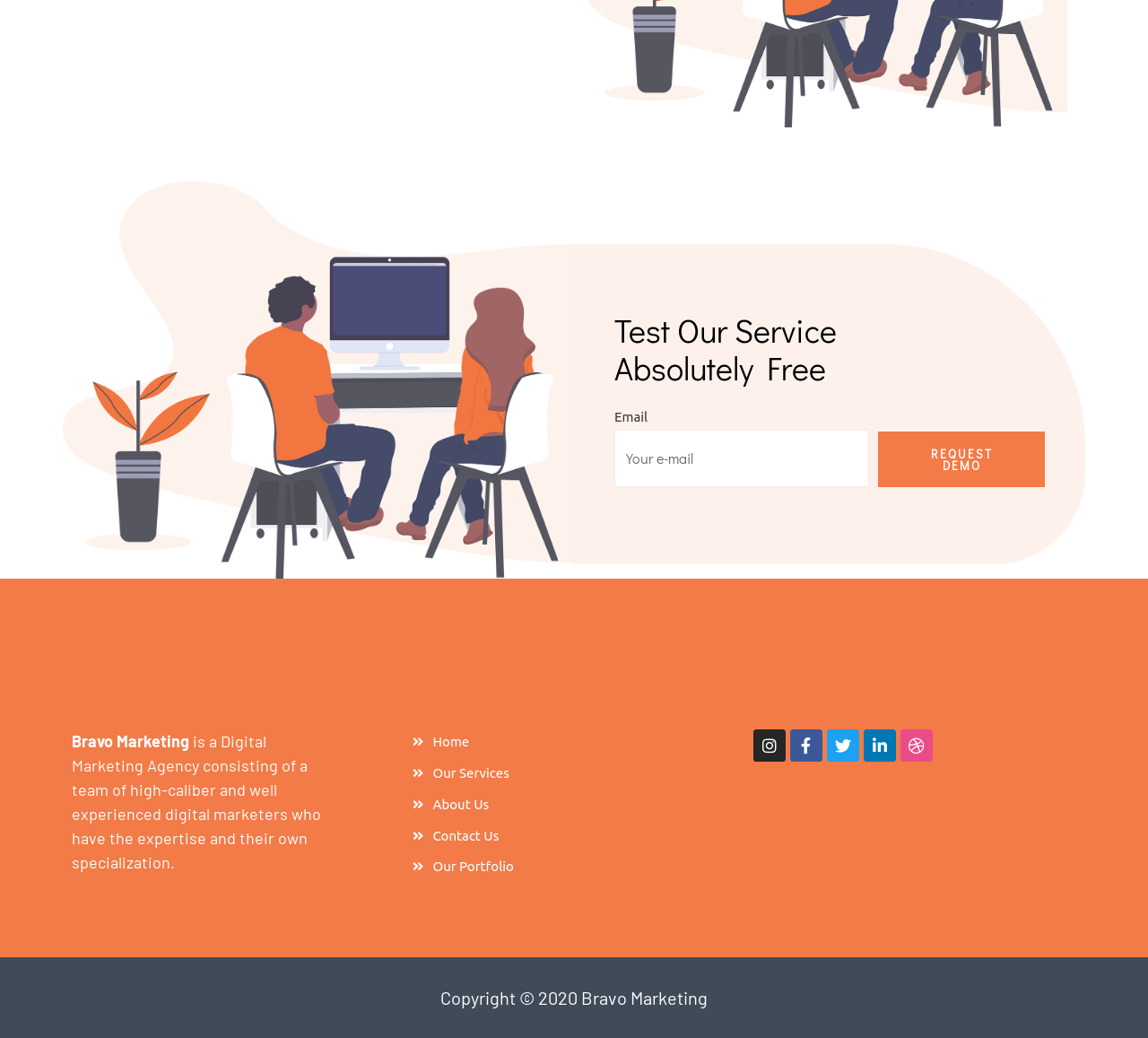Given the element description Contact Us, specify the bounding box coordinates of the corresponding UI element in the format (top-left x, top-left y, bottom-right x, bottom-right y). All values must be between 0 and 1.

[0.359, 0.793, 0.633, 0.817]